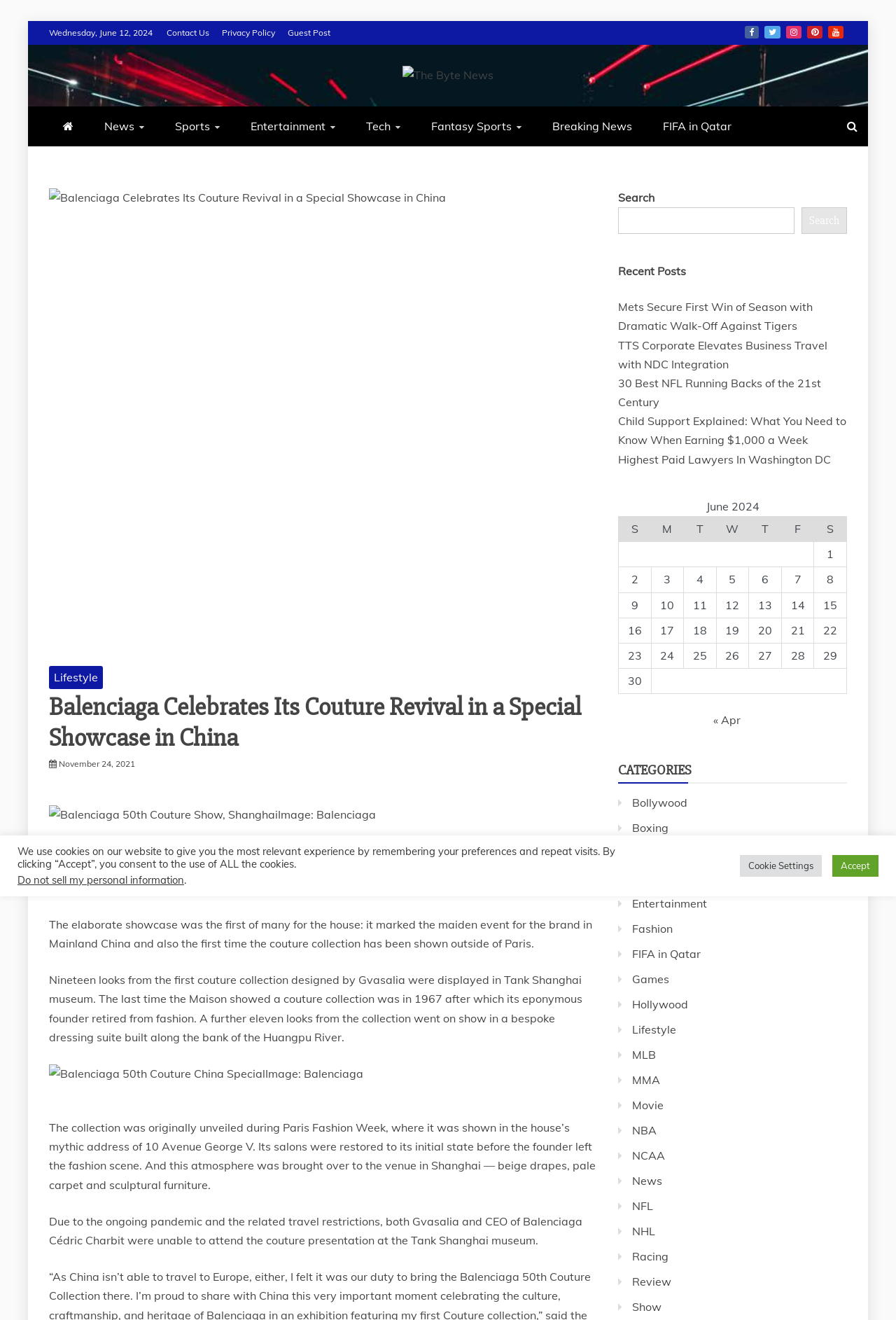Highlight the bounding box coordinates of the element that should be clicked to carry out the following instruction: "Read the 'Recent Posts'". The coordinates must be given as four float numbers ranging from 0 to 1, i.e., [left, top, right, bottom].

[0.69, 0.2, 0.766, 0.211]